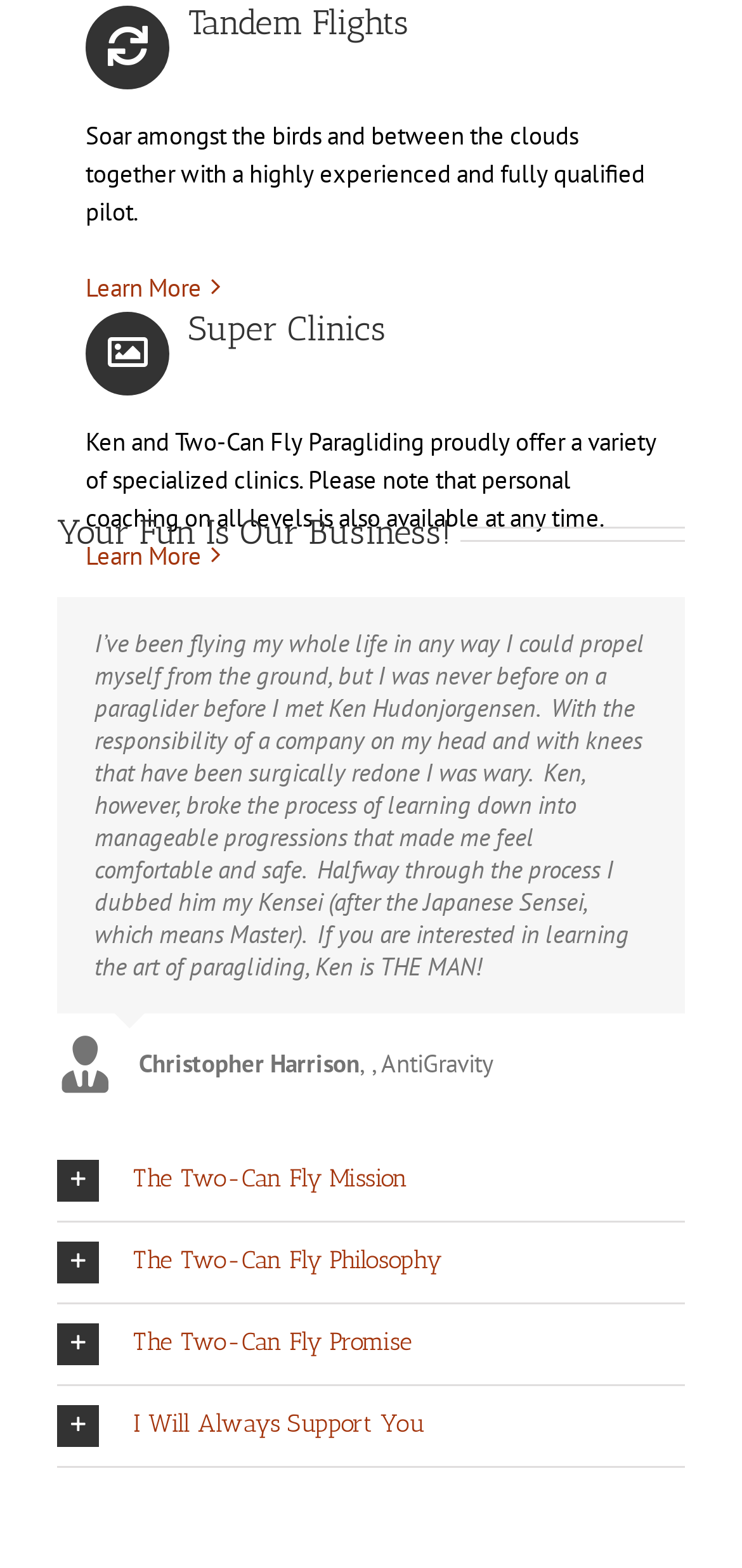Please identify the coordinates of the bounding box for the clickable region that will accomplish this instruction: "Read about Super Clinics".

[0.115, 0.196, 0.885, 0.224]